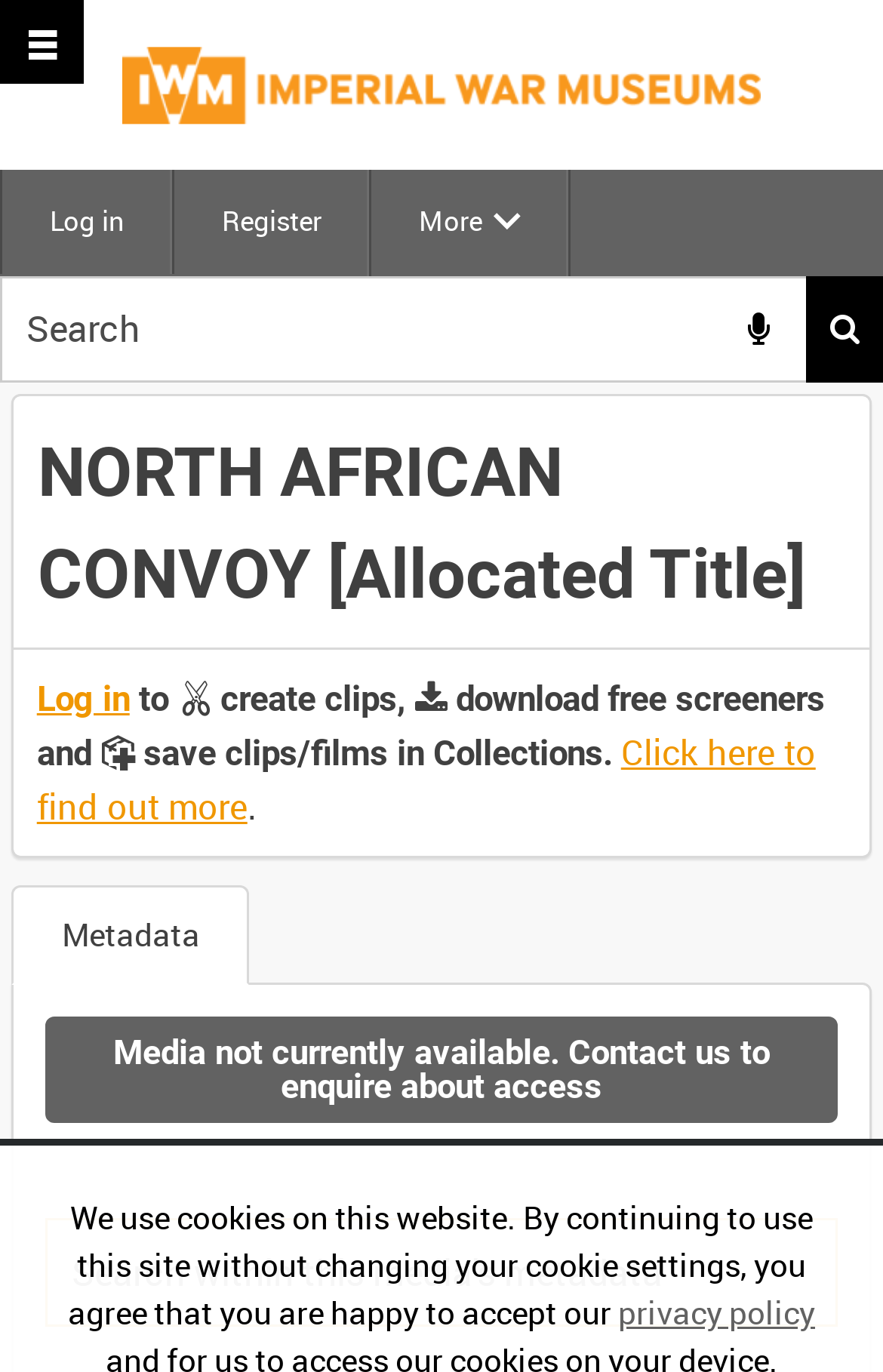Describe the webpage in detail, including text, images, and layout.

The webpage appears to be a video archive page, specifically showcasing a film titled "NORTH AFRICAN CONVOY [Allocated Title]" from the Imperial War Museum (IWM). 

At the top left corner, there is a site logo image. Below it, there are three links: "Log in", "Register", and "More". A search box is located to the right of these links, accompanied by a search button featuring a magnifying glass icon.

The main content area is divided into two sections. The top section displays the title of the film, "NORTH AFRICAN CONVOY [Allocated Title]", in a large font. Below the title, there are links to log in, create clips, download free screeners, and save clips or films in collections. A link to find out more about these features is also provided.

The bottom section of the main content area contains a heading stating that the media is not currently available, with a link to contact the website administrators to enquire about access. Below this, there is a text box to search within the media's metadata.

At the very top of the page, there is a notification about the website's cookie policy, with a link to the privacy policy. A slide menu link is located at the top left corner of the page.